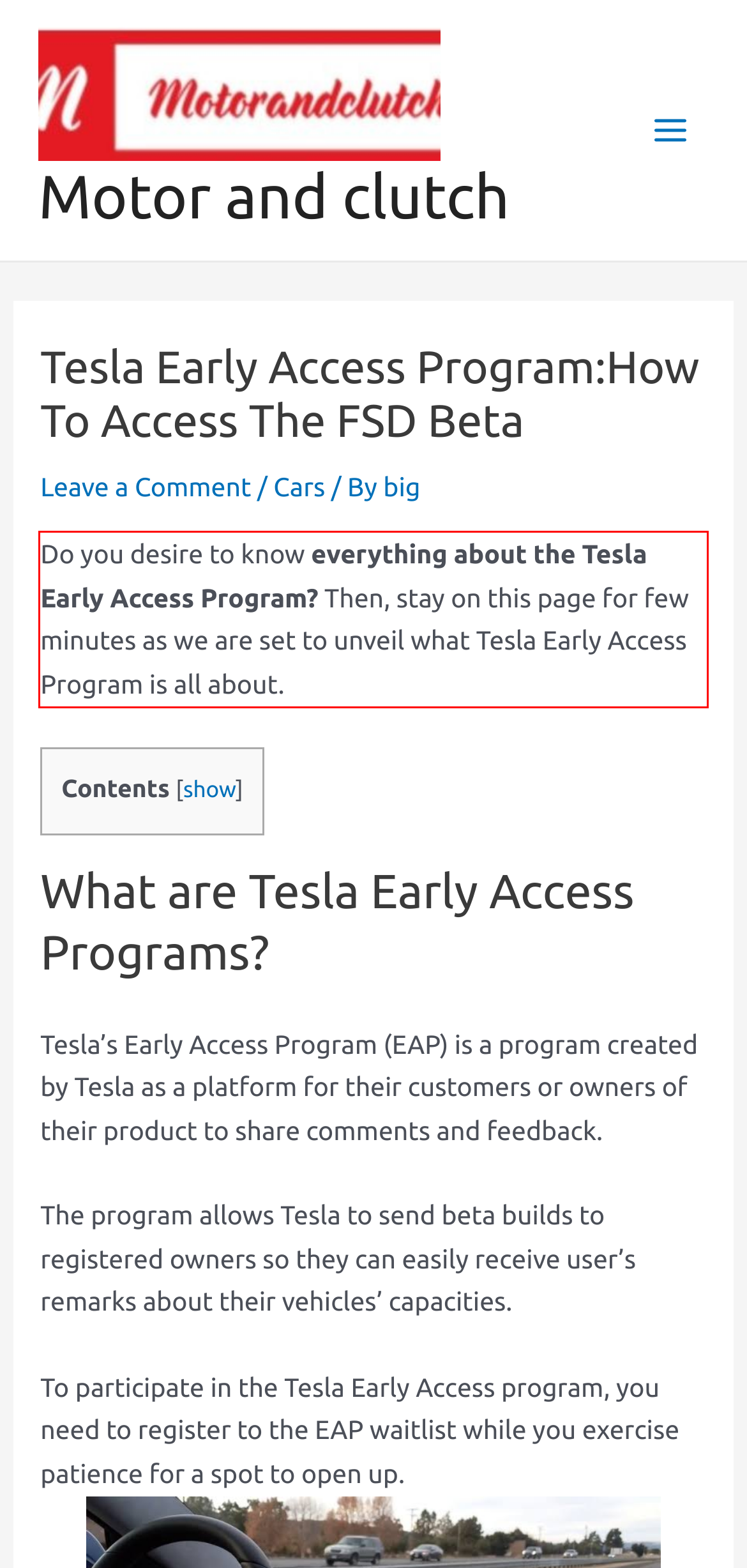From the screenshot of the webpage, locate the red bounding box and extract the text contained within that area.

Do you desire to know everything about the Tesla Early Access Program? Then, stay on this page for few minutes as we are set to unveil what Tesla Early Access Program is all about.